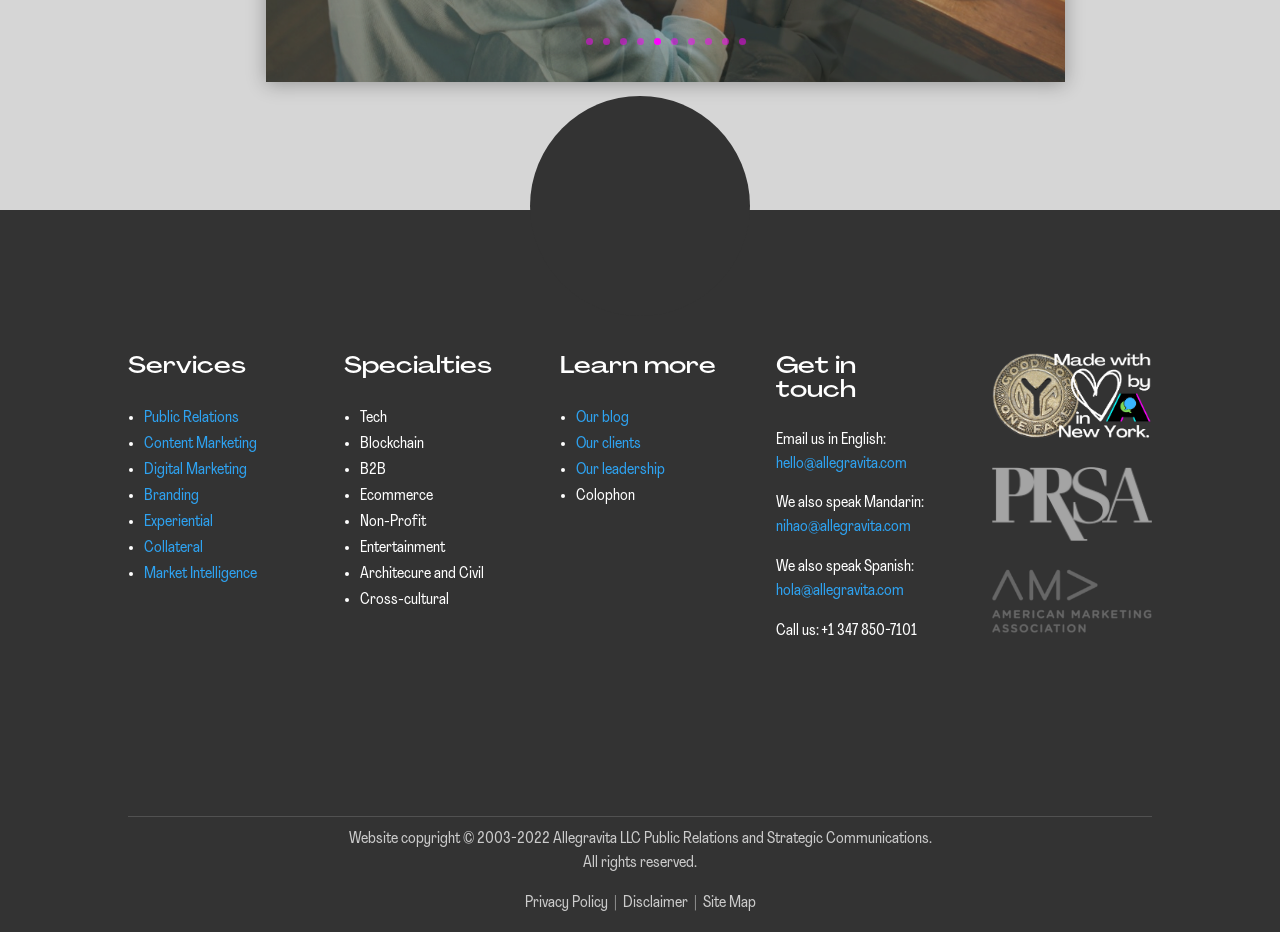How many services are listed?
Based on the screenshot, answer the question with a single word or phrase.

7